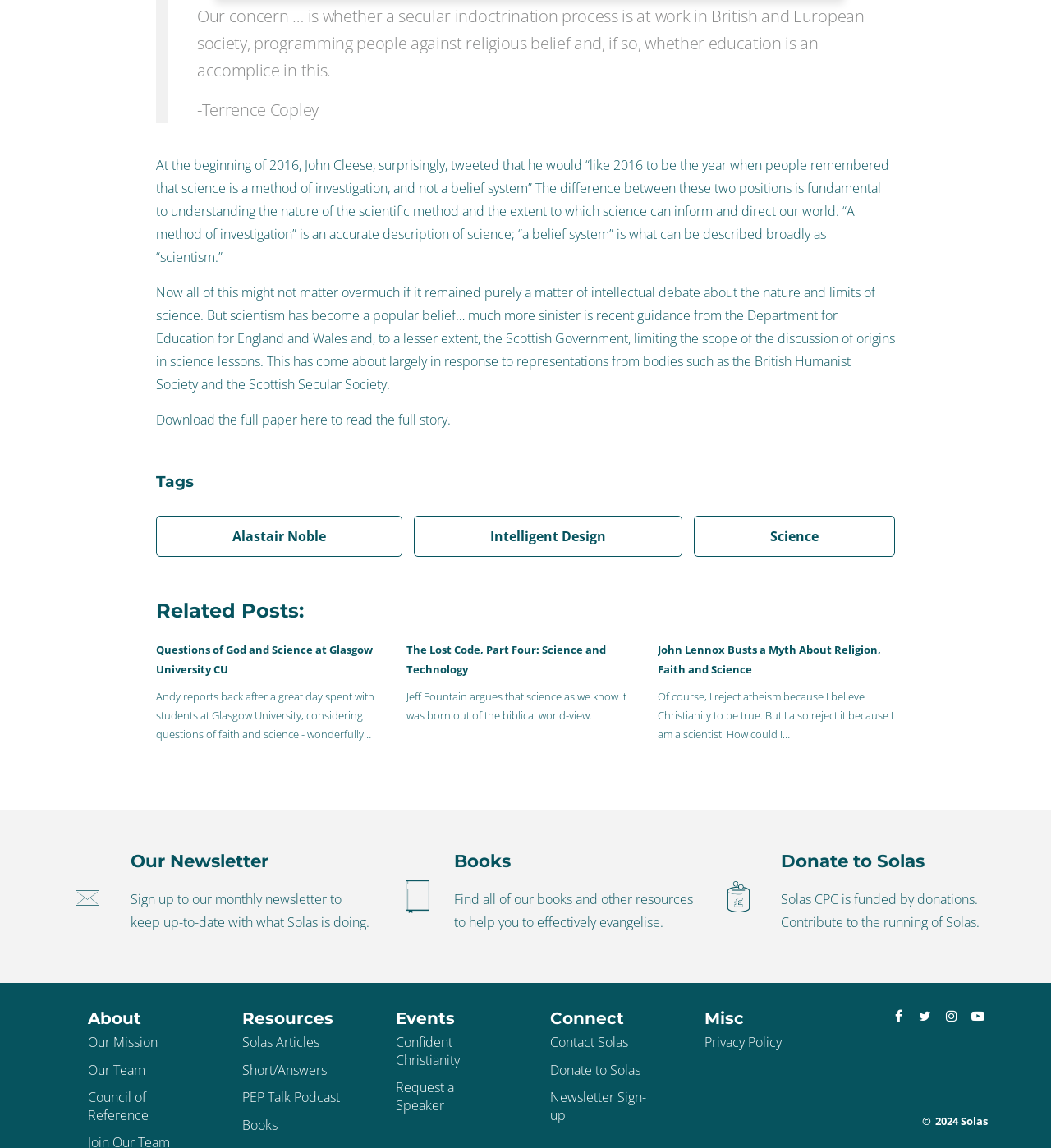Locate the bounding box coordinates of the element I should click to achieve the following instruction: "Donate to Solas".

[0.743, 0.74, 0.944, 0.761]